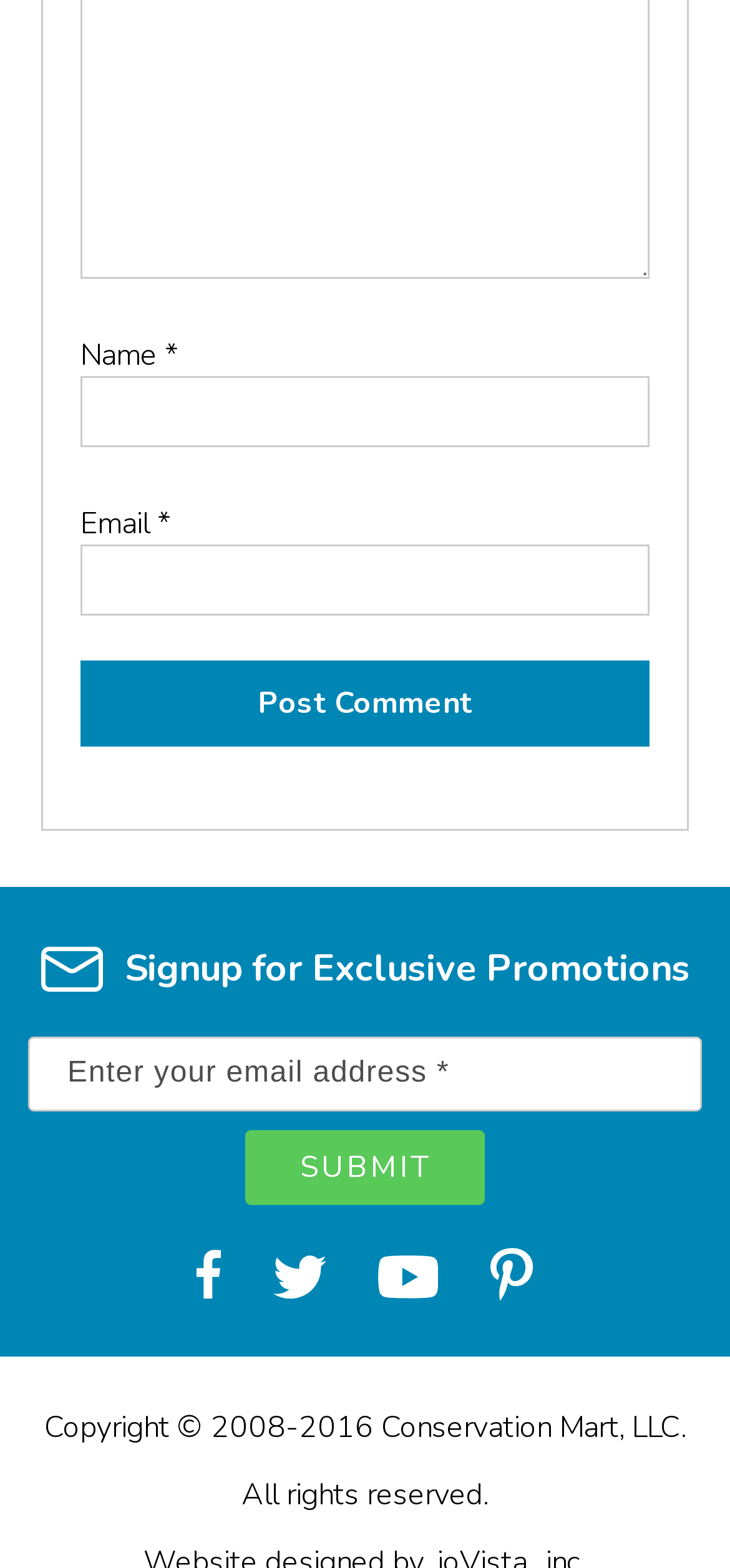Locate the bounding box coordinates of the clickable element to fulfill the following instruction: "Enter your name". Provide the coordinates as four float numbers between 0 and 1 in the format [left, top, right, bottom].

[0.11, 0.24, 0.89, 0.286]